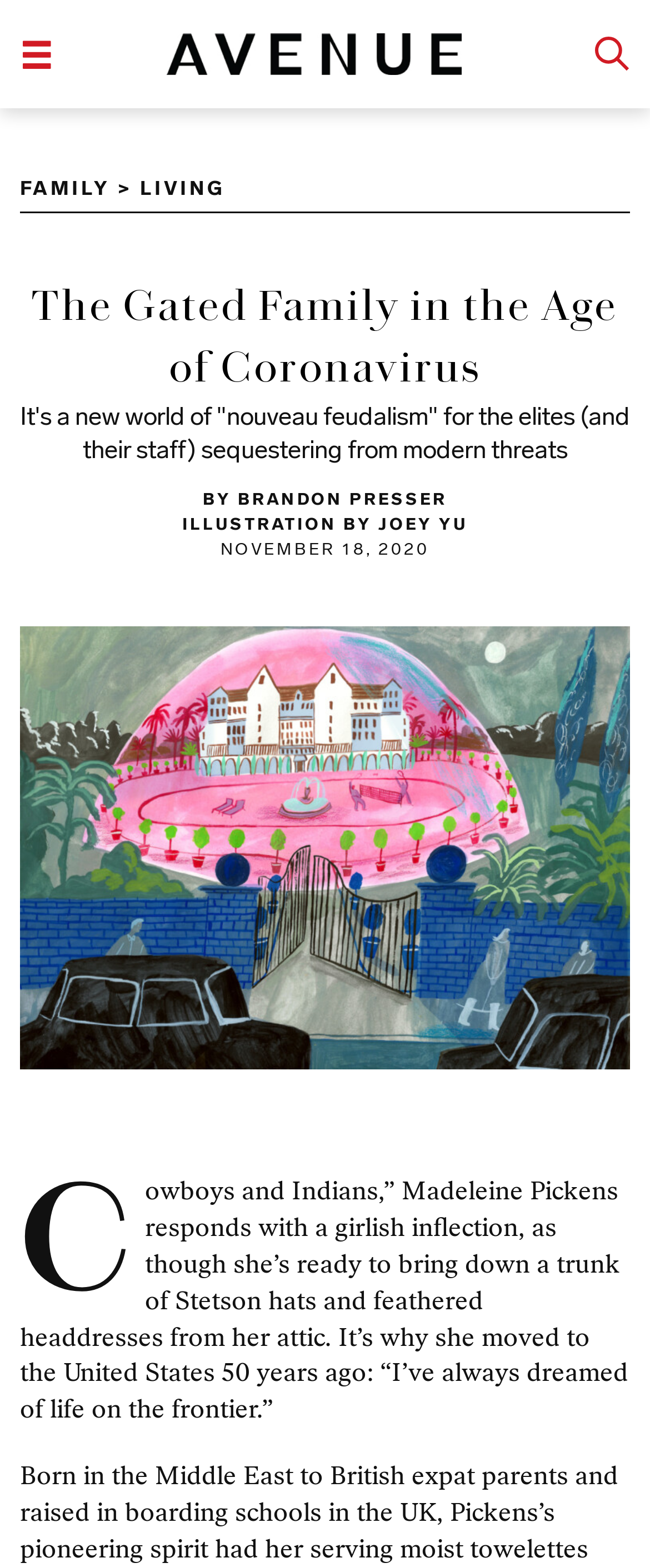Locate the primary heading on the webpage and return its text.

The Gated Family in the Age of Coronavirus